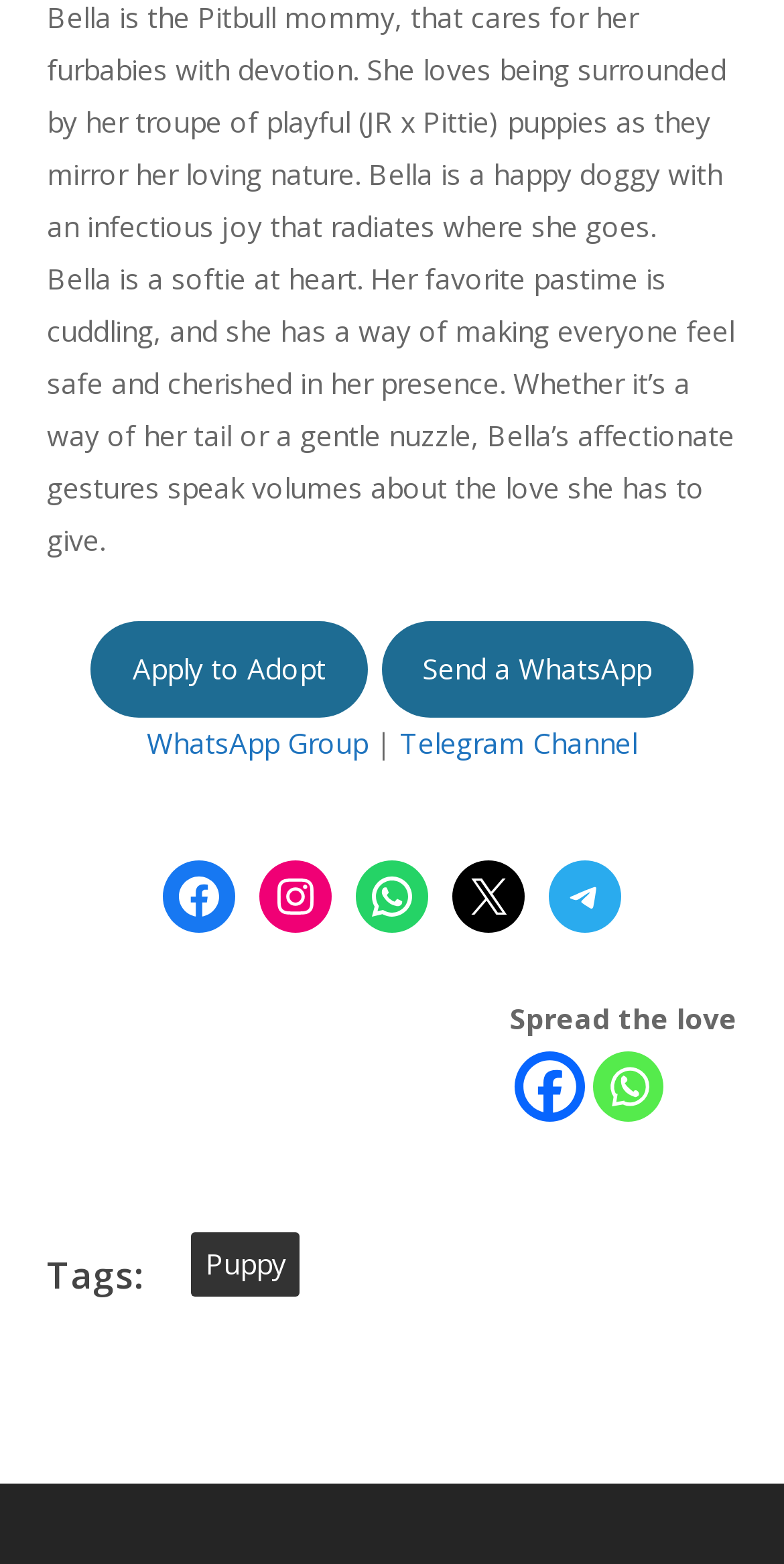Please find the bounding box coordinates of the element that must be clicked to perform the given instruction: "Send a WhatsApp message". The coordinates should be four float numbers from 0 to 1, i.e., [left, top, right, bottom].

[0.486, 0.397, 0.884, 0.459]